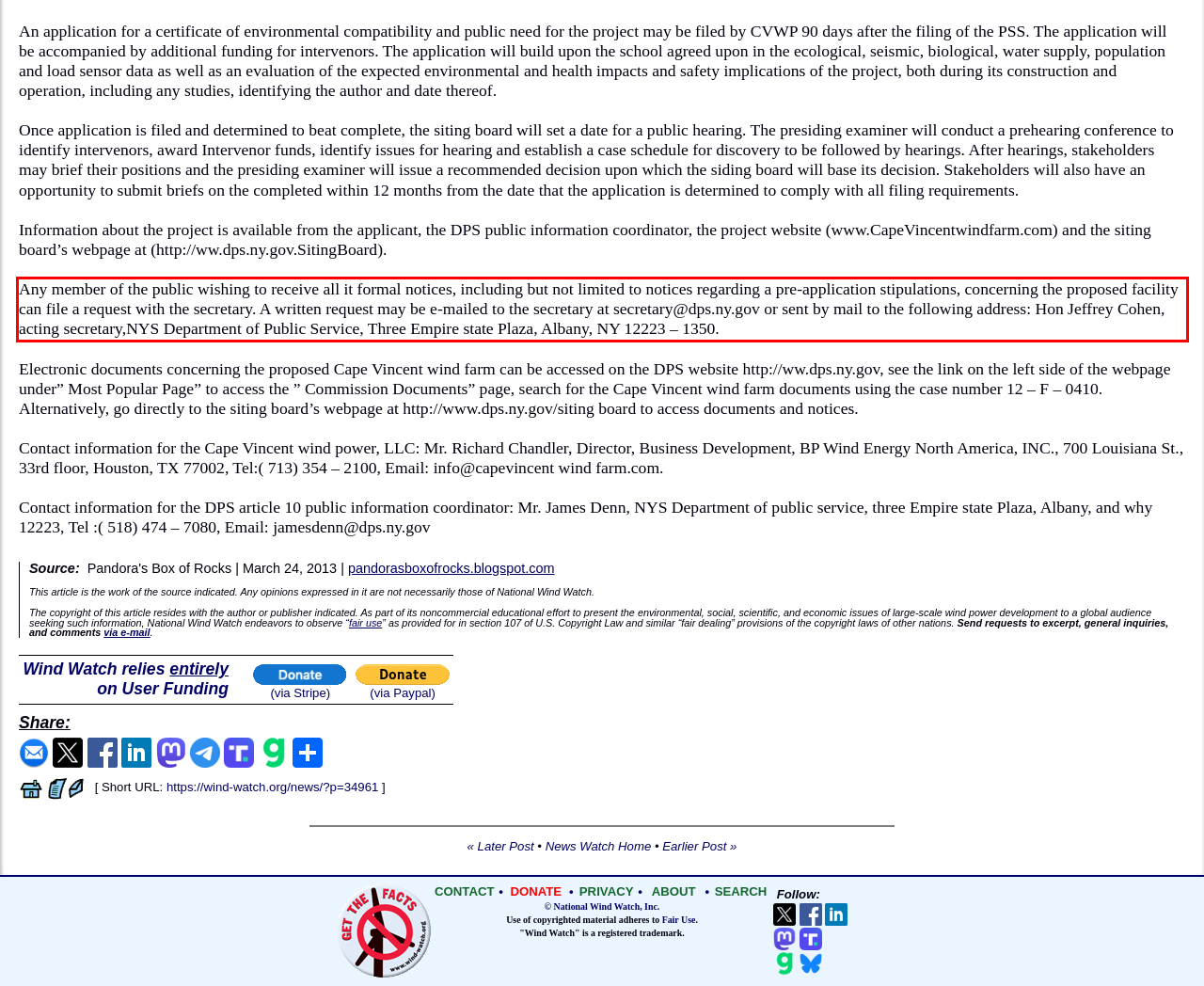Look at the provided screenshot of the webpage and perform OCR on the text within the red bounding box.

Any member of the public wishing to receive all it formal notices, including but not limited to notices regarding a pre-application stipulations, concerning the proposed facility can file a request with the secretary. A written request may be e-mailed to the secretary at secretary@dps.ny.gov or sent by mail to the following address: Hon Jeffrey Cohen, acting secretary,NYS Department of Public Service, Three Empire state Plaza, Albany, NY 12223 – 1350.